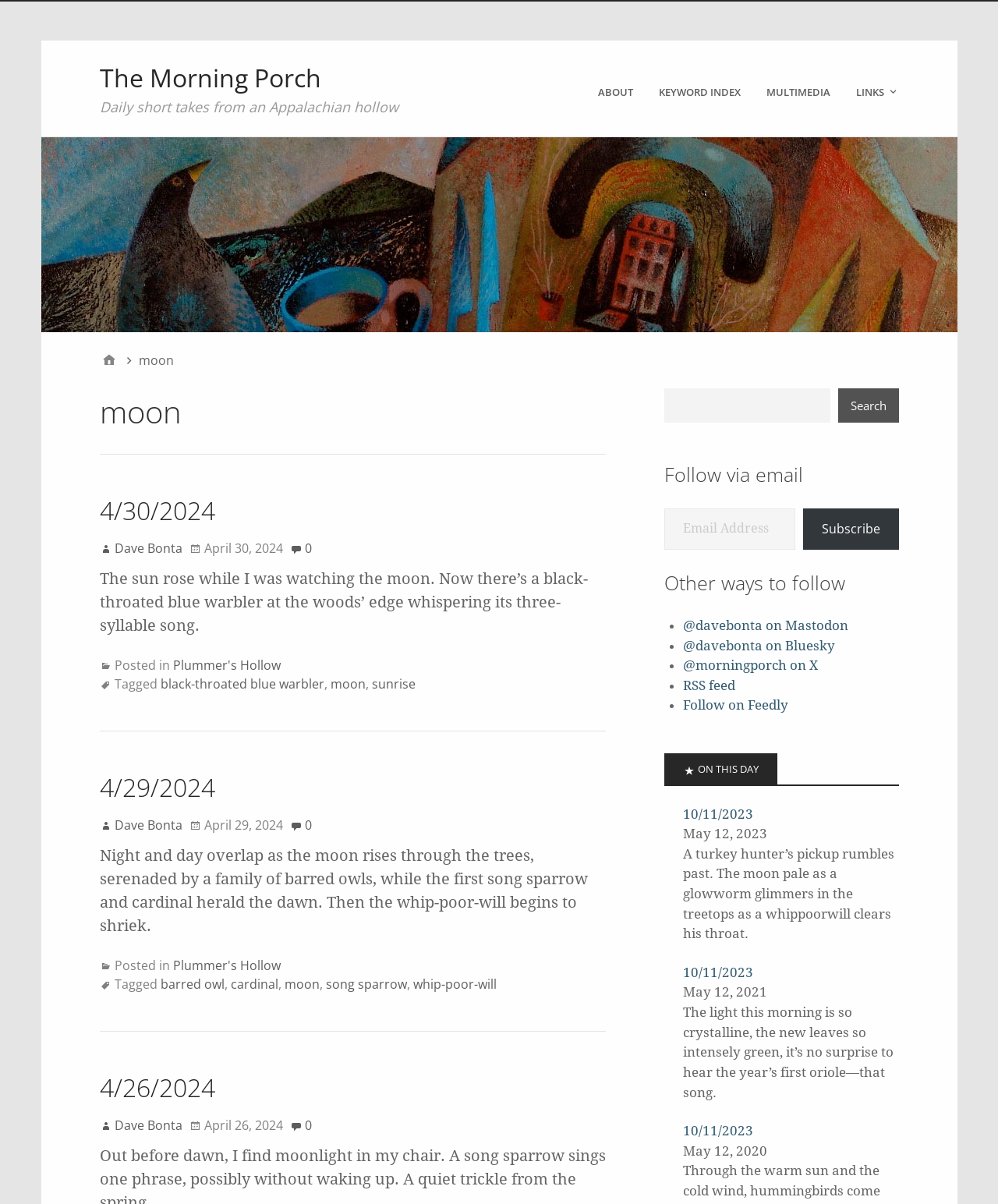Can you pinpoint the bounding box coordinates for the clickable element required for this instruction: "Click on the 'ABOUT' link"? The coordinates should be four float numbers between 0 and 1, i.e., [left, top, right, bottom].

[0.599, 0.065, 0.638, 0.089]